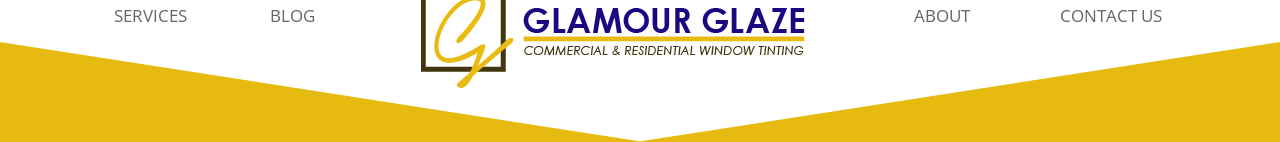Explain the image in a detailed way.

The image features a stylish header for "Glamour Glaze," showcasing their expertise in commercial and residential window tinting. The prominent name "GLAMOUR GLAZE" is displayed in bold blue letters, accented by a confident yellow line, emphasizing the brand’s vibrant identity. Below the name, the text clearly states "COMMERCIAL & RESIDENTIAL WINDOW TINTING," highlighting the services offered. The design is complemented by an elegant logo that encapsulates a sophisticated approach to window tinting solutions, set against a clean, white background. Surrounding the logo are navigation links for "SERVICES," "BLOG," "ABOUT," and "CONTACT US," providing easy access to important information about the company. The overall aesthetic balances professionalism with a welcoming tone, making it visually appealing for potential clients seeking window tinting services.